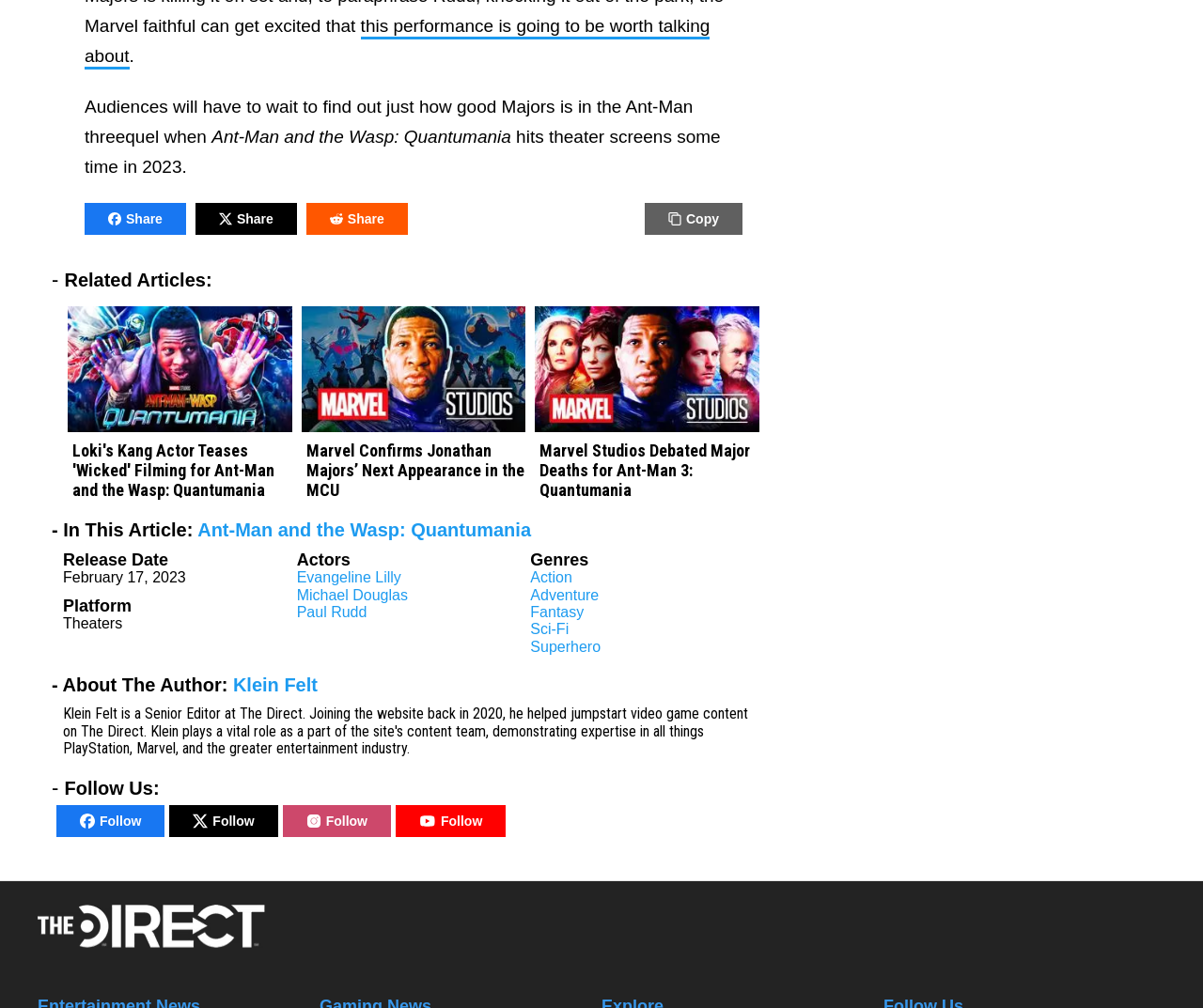Please identify the bounding box coordinates of the element that needs to be clicked to perform the following instruction: "Visit the website 'The Direct'".

[0.031, 0.927, 0.221, 0.943]